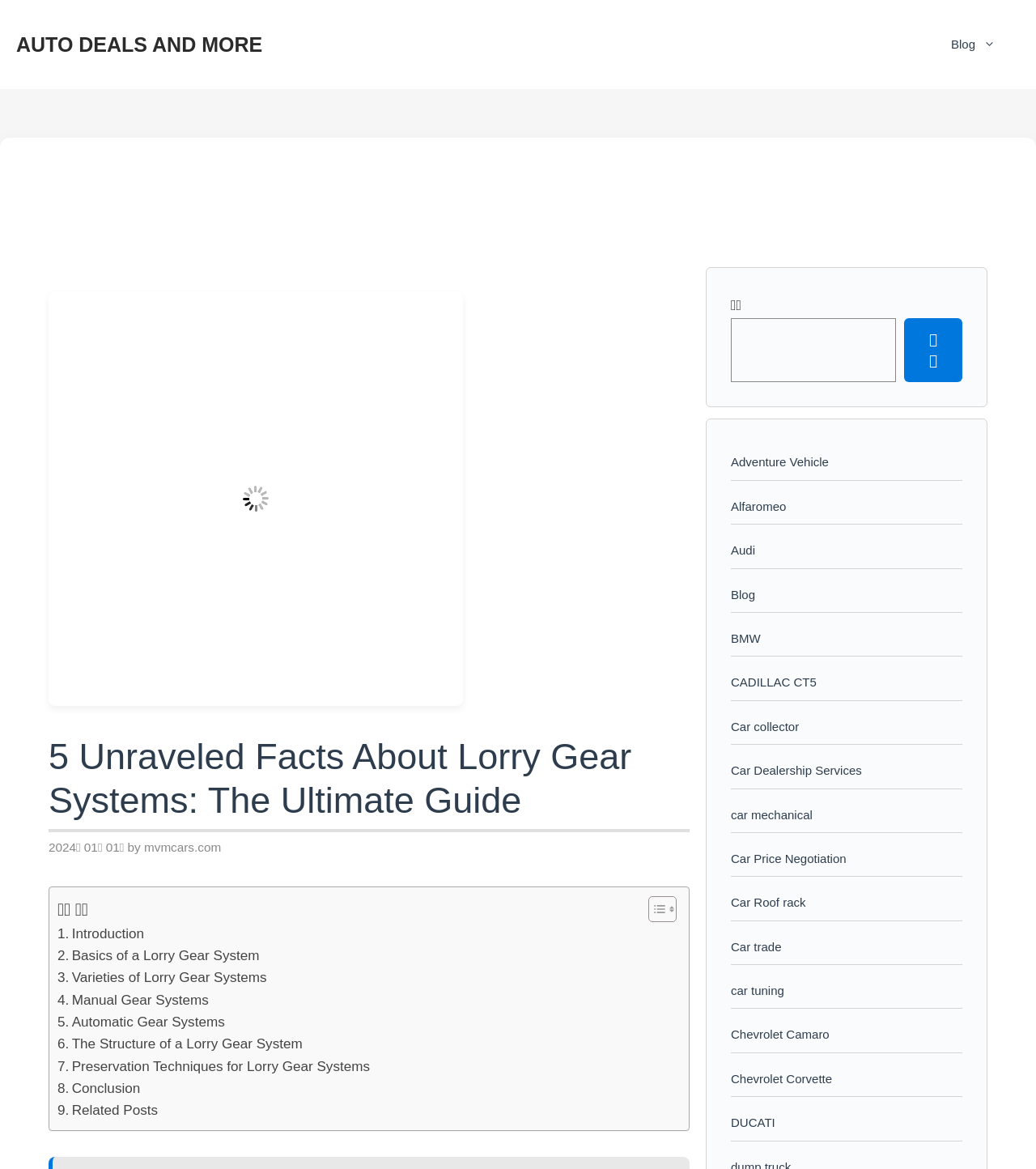Find the bounding box coordinates for the element that must be clicked to complete the instruction: "View the 'Exhibitions' page". The coordinates should be four float numbers between 0 and 1, indicated as [left, top, right, bottom].

None